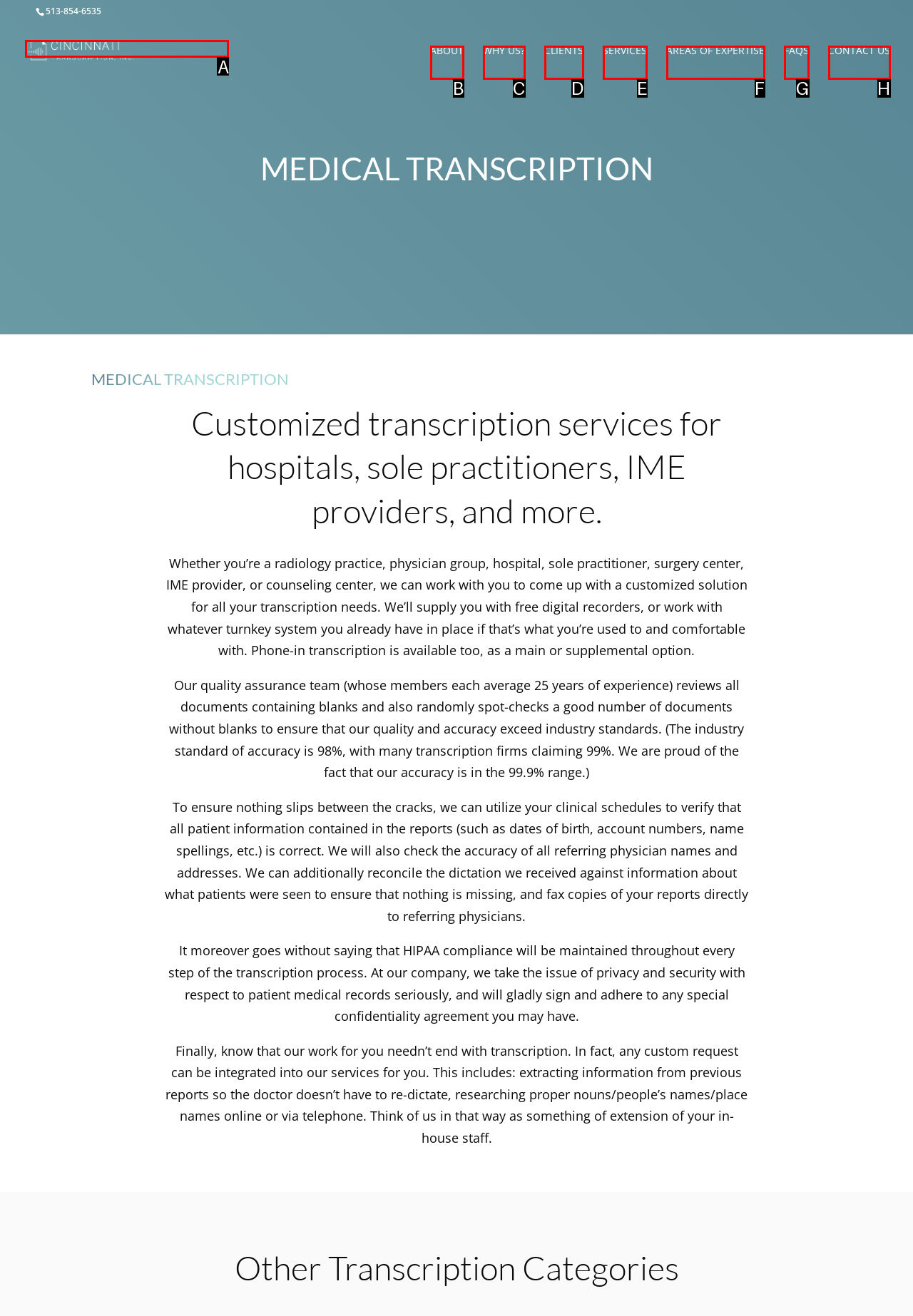Determine the UI element that matches the description: Areas of Expertise
Answer with the letter from the given choices.

F